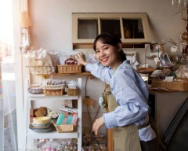What is behind the woman?
From the image, provide a succinct answer in one word or a short phrase.

Display of treats and products